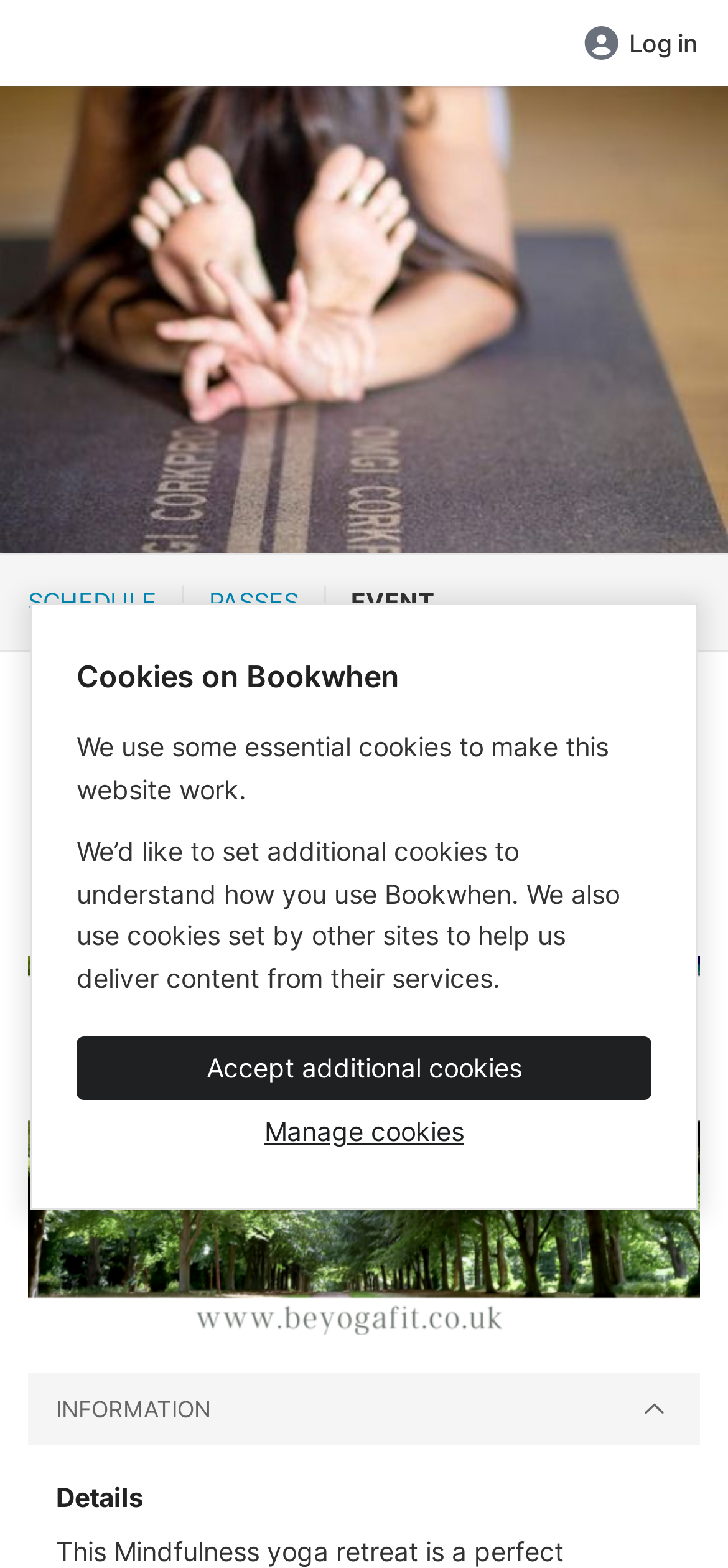Find the bounding box of the element with the following description: "Information". The coordinates must be four float numbers between 0 and 1, formatted as [left, top, right, bottom].

[0.038, 0.875, 0.962, 0.922]